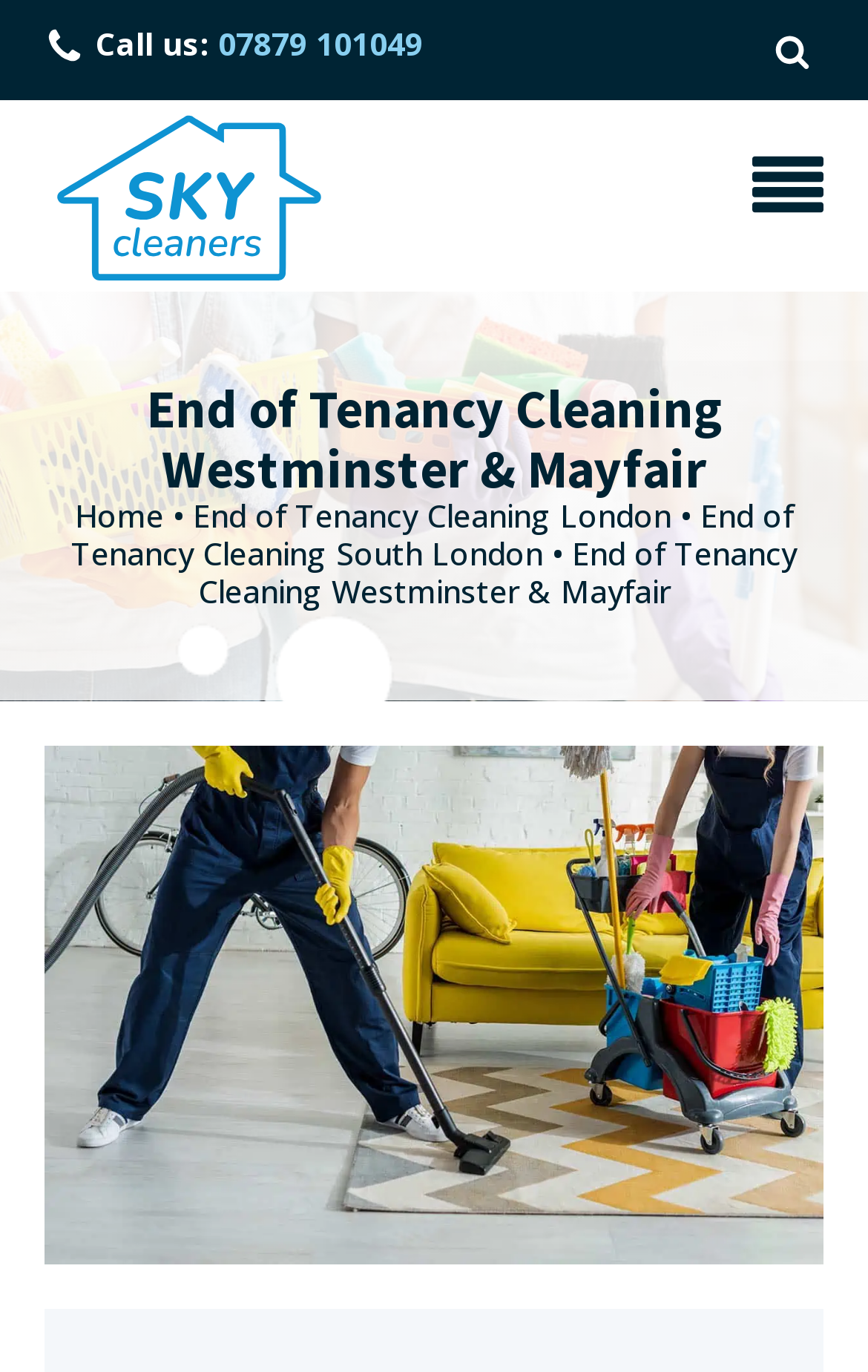Given the description "aria-label="Open search"", determine the bounding box of the corresponding UI element.

[0.877, 0.022, 0.949, 0.051]